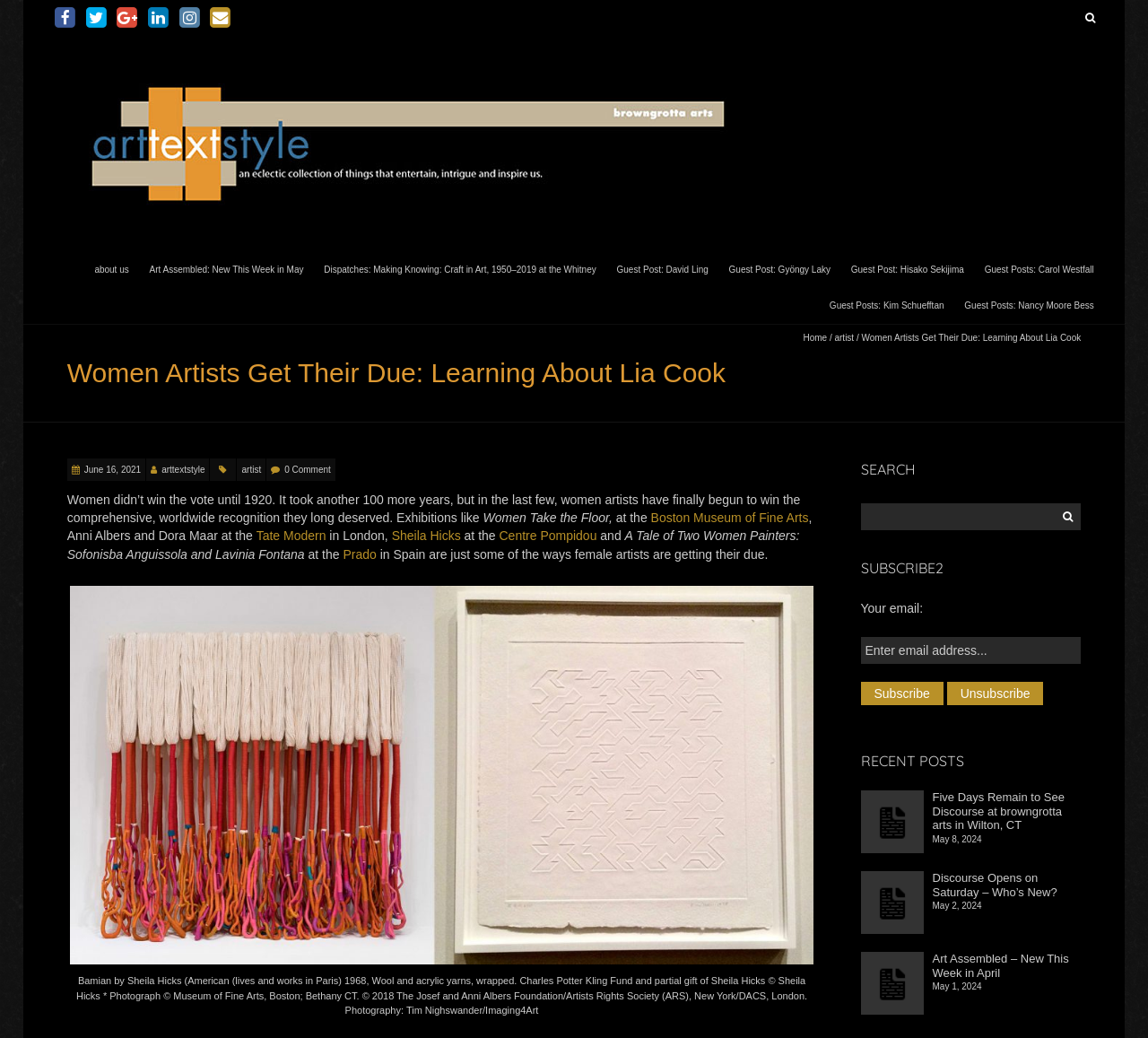Determine the main text heading of the webpage and provide its content.

Women Artists Get Their Due: Learning About Lia Cook